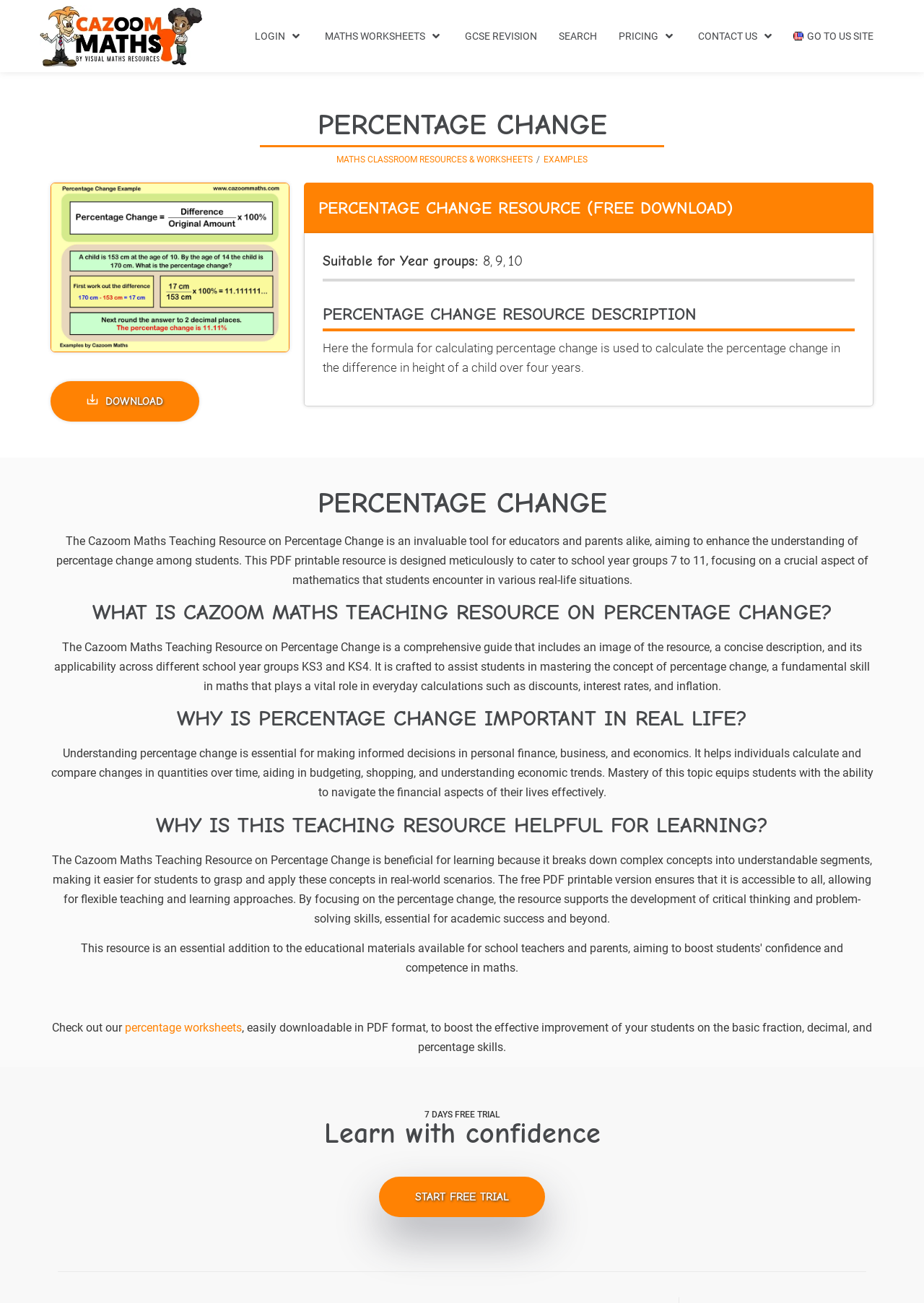What is the benefit of using the Cazoom Maths Teaching Resource?
Based on the screenshot, provide your answer in one word or phrase.

Breaks down complex concepts